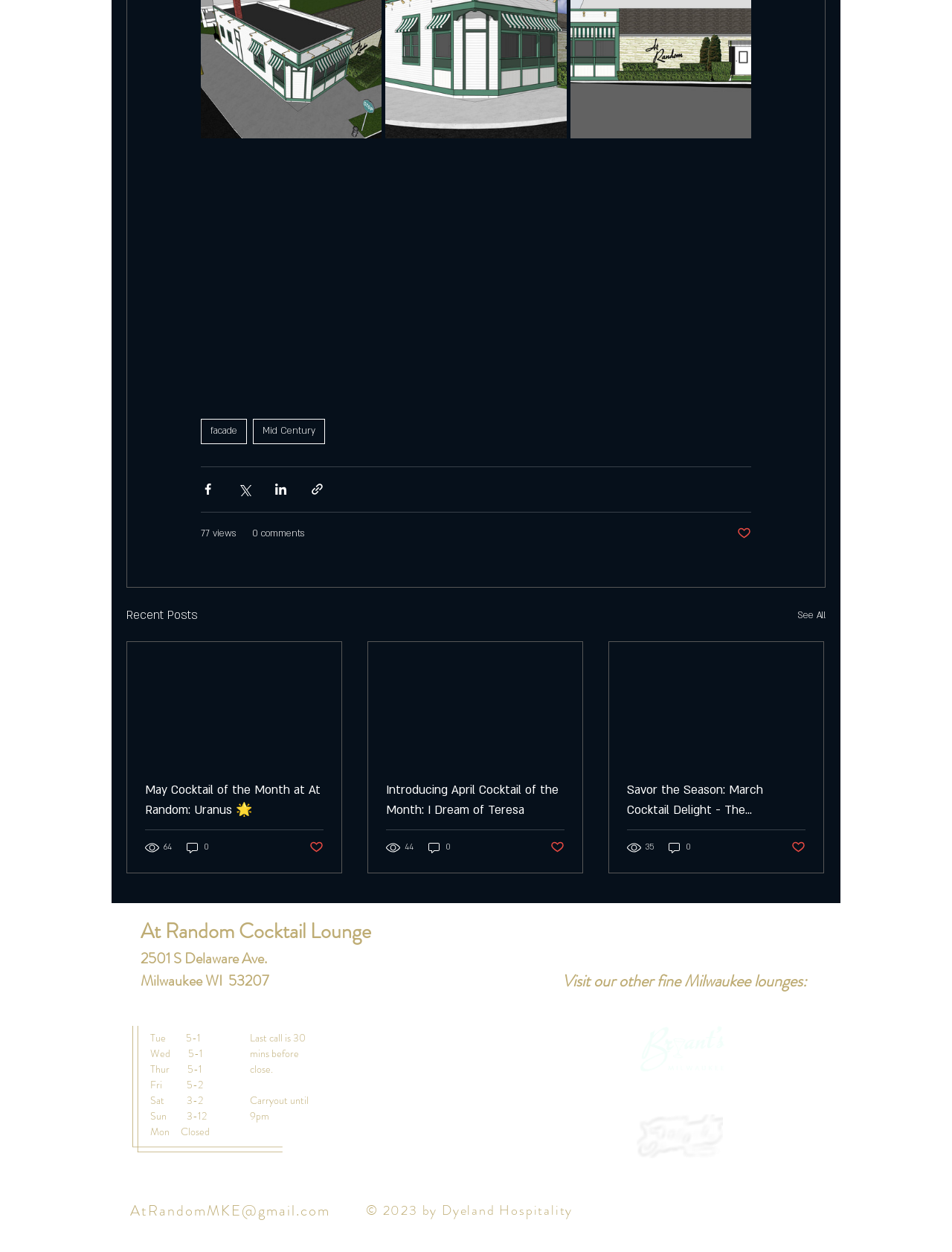Indicate the bounding box coordinates of the clickable region to achieve the following instruction: "View the 'Recent Posts'."

[0.133, 0.483, 0.208, 0.5]